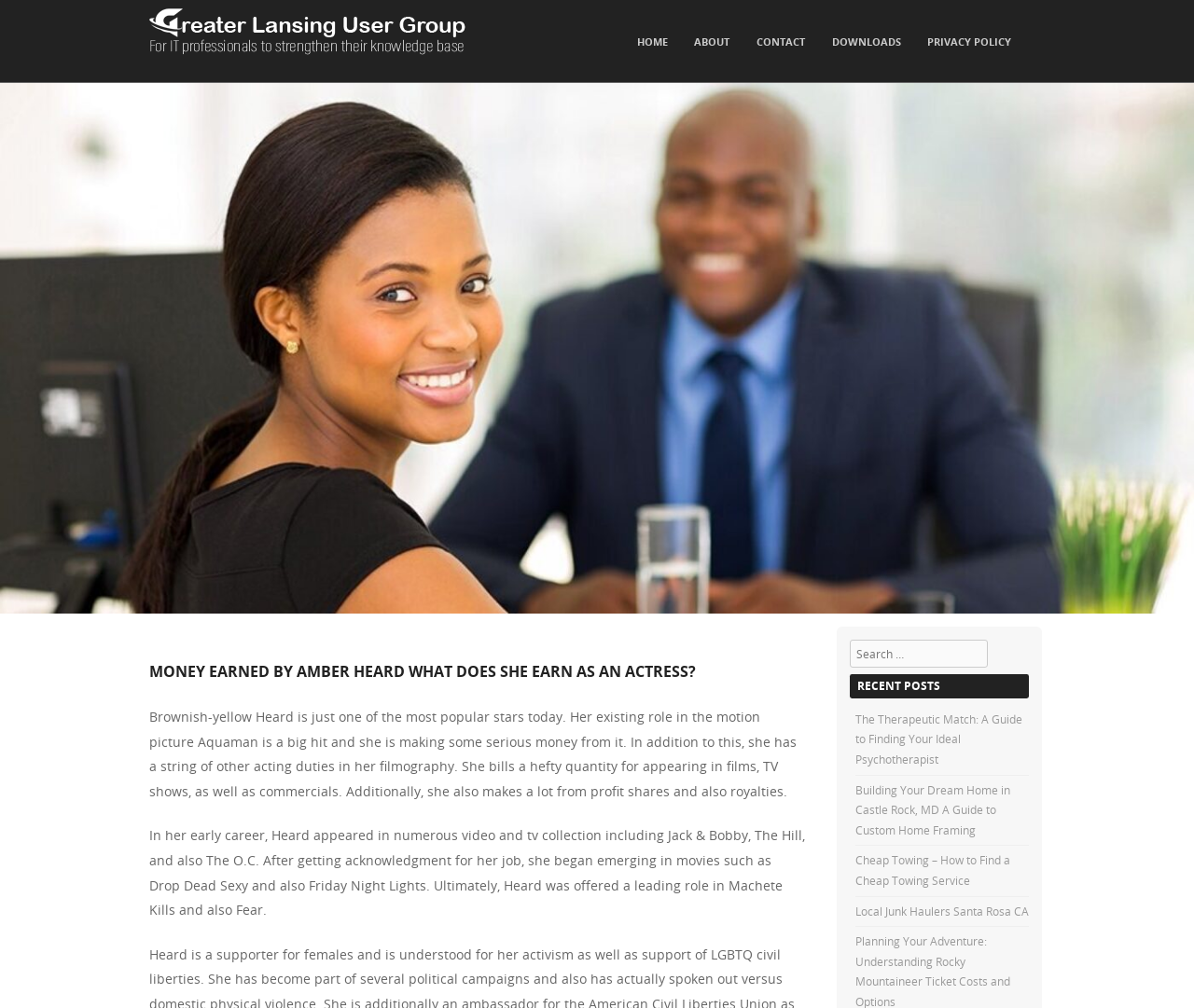What is the purpose of the search box?
Use the image to give a comprehensive and detailed response to the question.

The search box is located on the webpage with a label 'Search' and a textbox, indicating that it is used to search for content on the website.